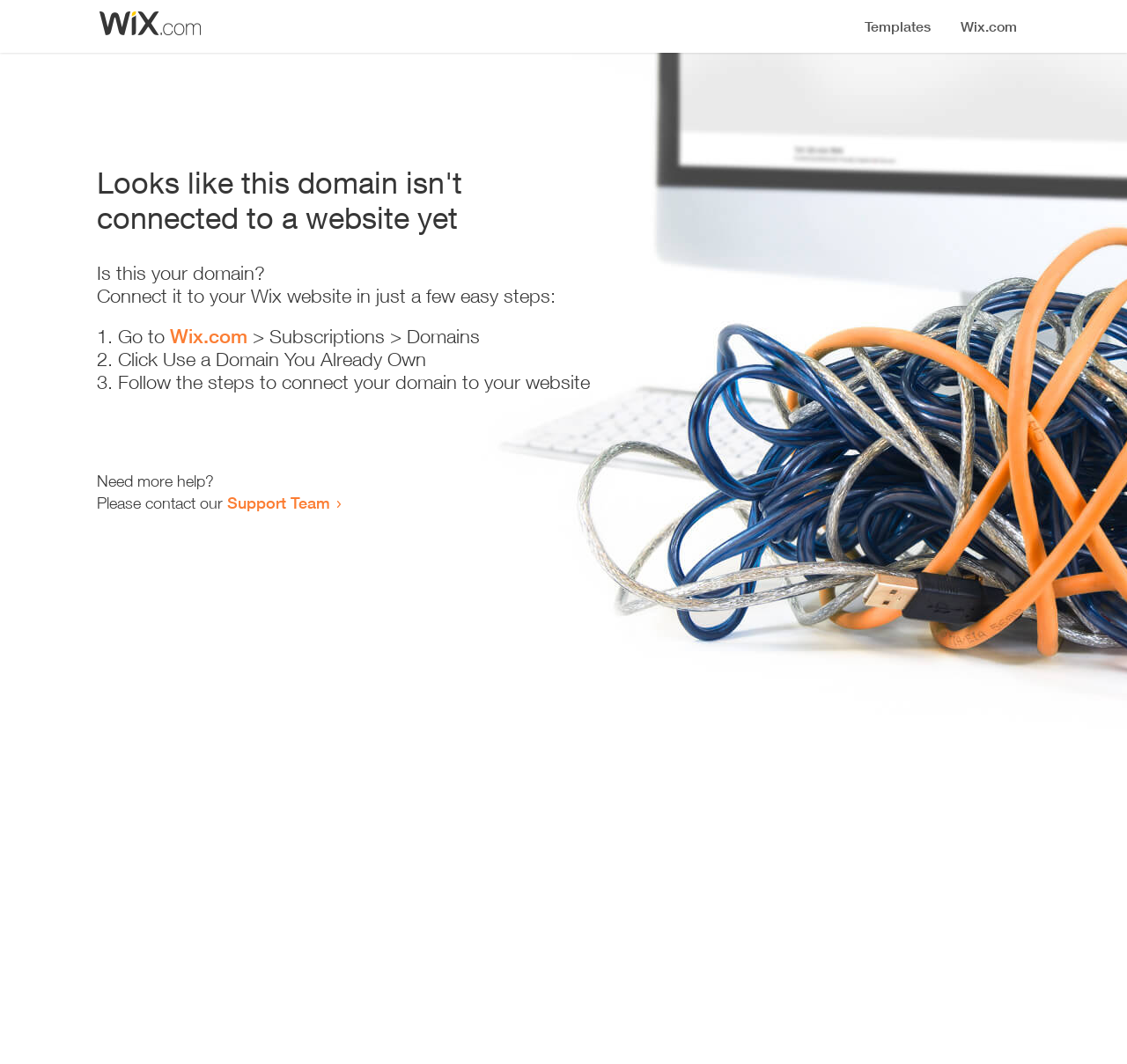Generate a comprehensive description of the webpage.

The webpage appears to be an error page, indicating that a domain is not connected to a website yet. At the top, there is a small image, likely a logo or icon. Below the image, a prominent heading reads "Looks like this domain isn't connected to a website yet". 

Underneath the heading, there is a series of instructions to connect the domain to a Wix website. The instructions are presented in a step-by-step format, with each step numbered and accompanied by a brief description. The first step is to go to Wix.com, followed by navigating to the Subscriptions and Domains section. The second step is to click "Use a Domain You Already Own", and the third step is to follow the instructions to connect the domain to the website.

At the bottom of the page, there is a section offering additional help, with a message "Need more help?" followed by an invitation to contact the Support Team via a link.